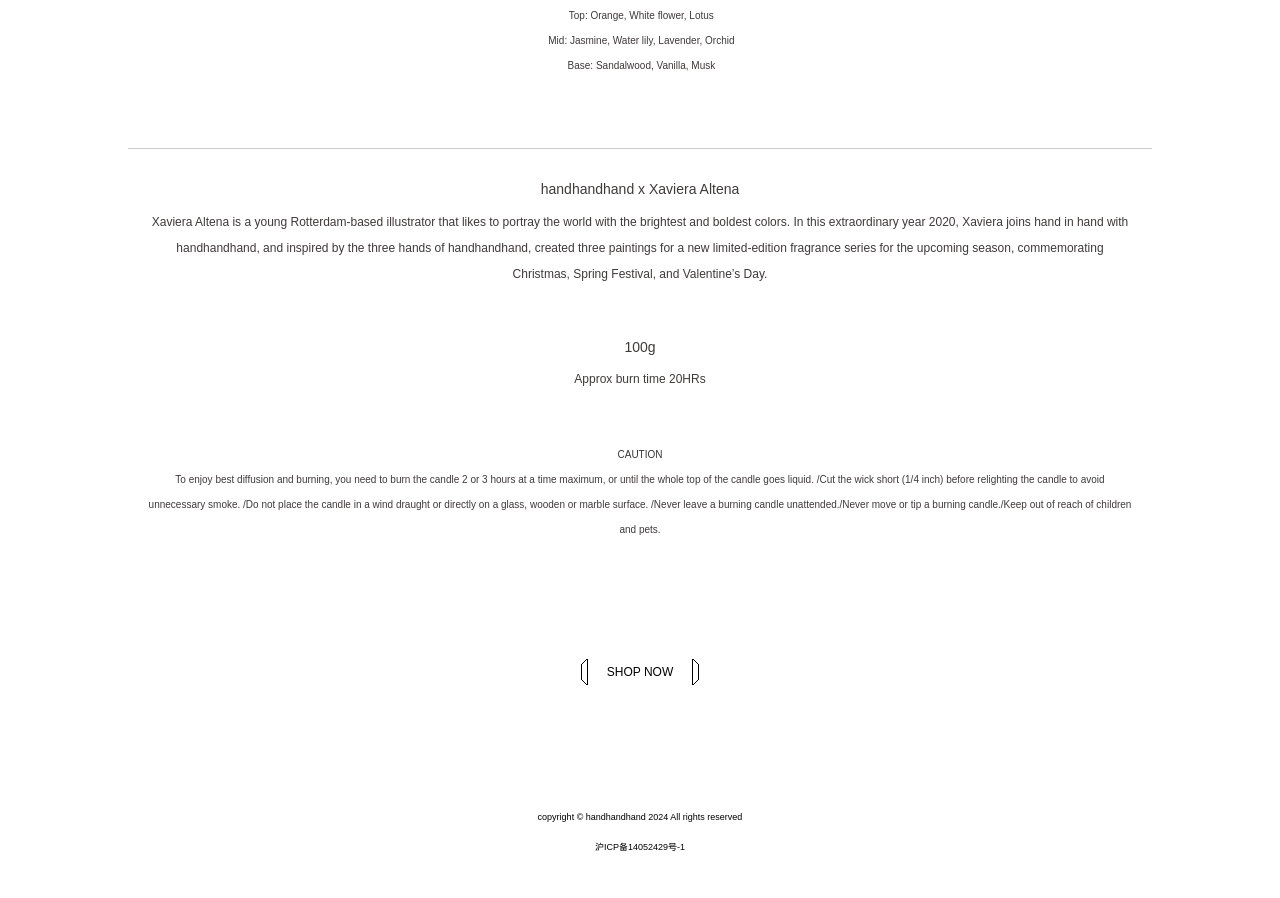Provide the bounding box coordinates of the UI element that matches the description: "SHOP NOW".

[0.453, 0.732, 0.547, 0.765]